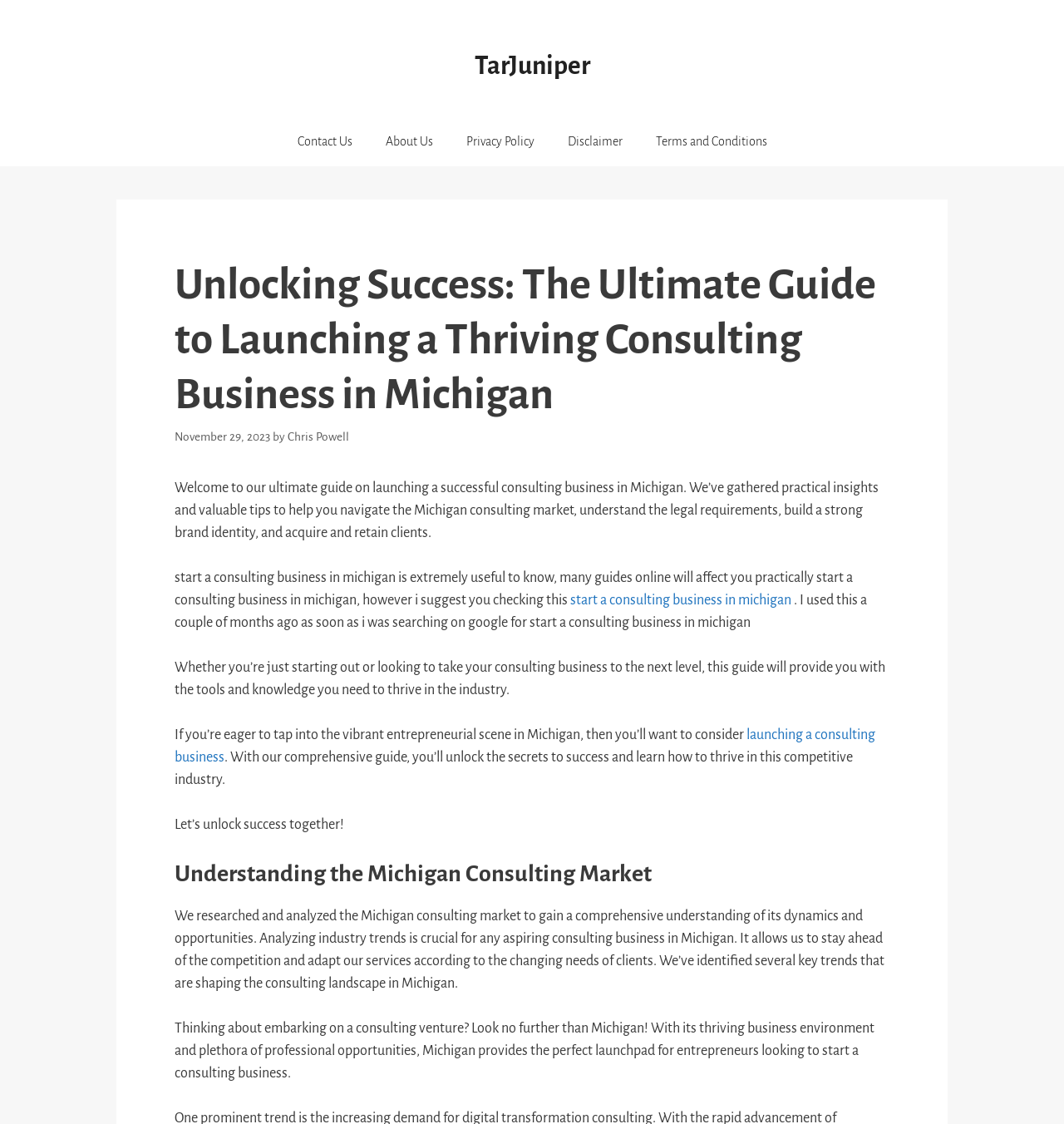Locate the bounding box coordinates of the segment that needs to be clicked to meet this instruction: "Edit the page".

None